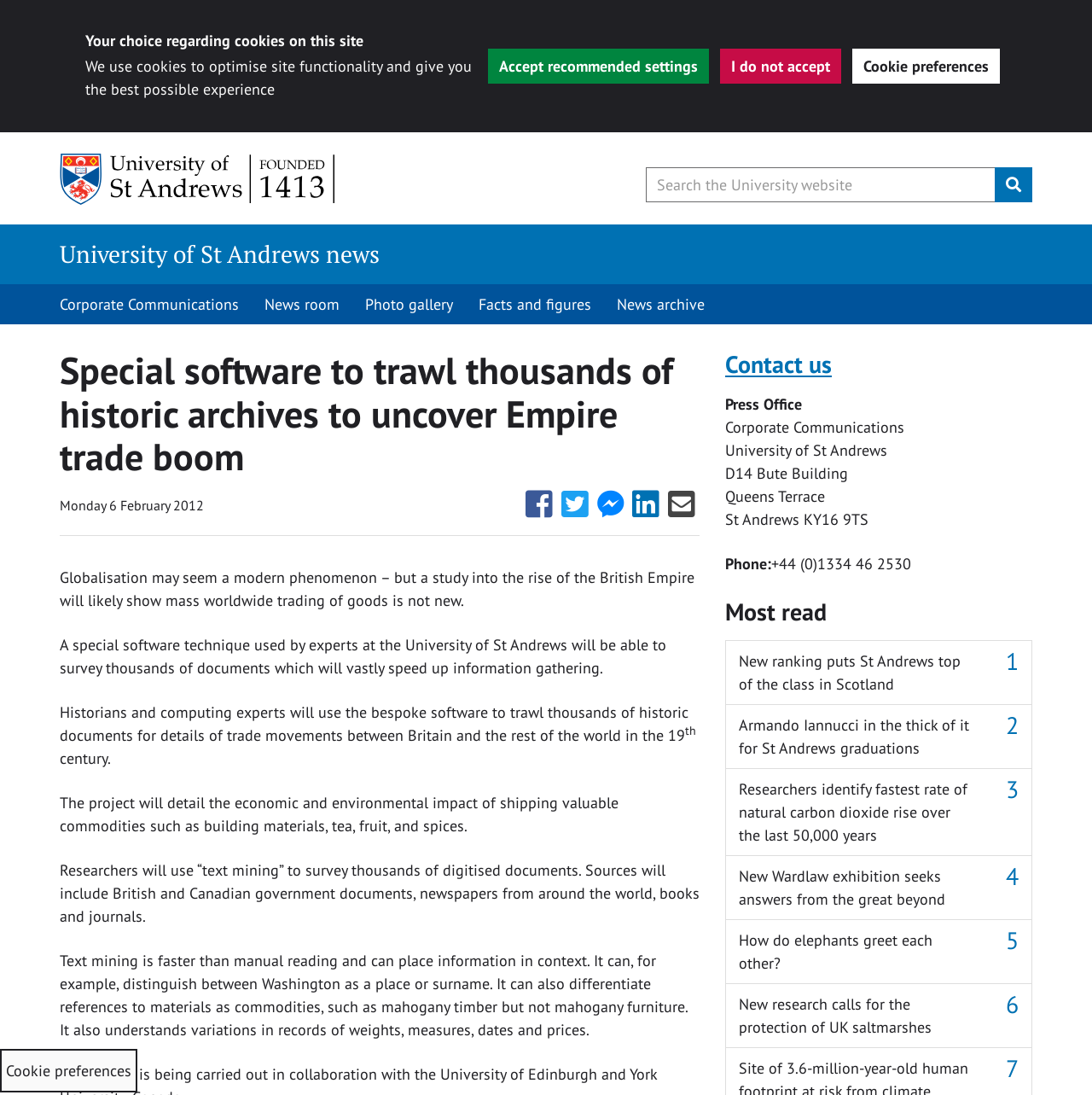Please identify the bounding box coordinates for the region that you need to click to follow this instruction: "Read New ranking puts St Andrews top of the class in Scotland".

[0.664, 0.584, 0.945, 0.643]